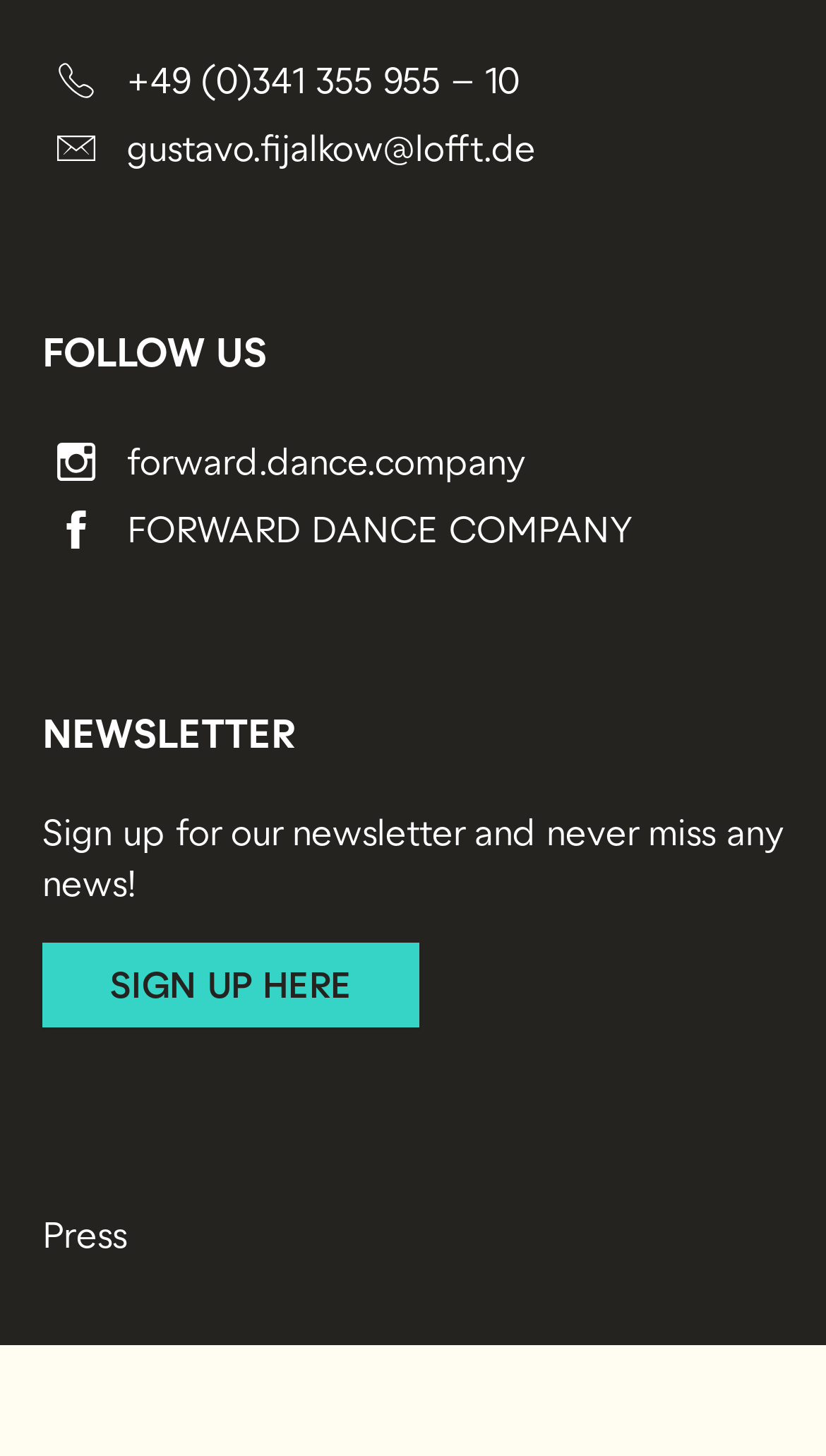Answer the following query concisely with a single word or phrase:
What is the email address on the webpage?

gustavo.fijalkow@lofft.de